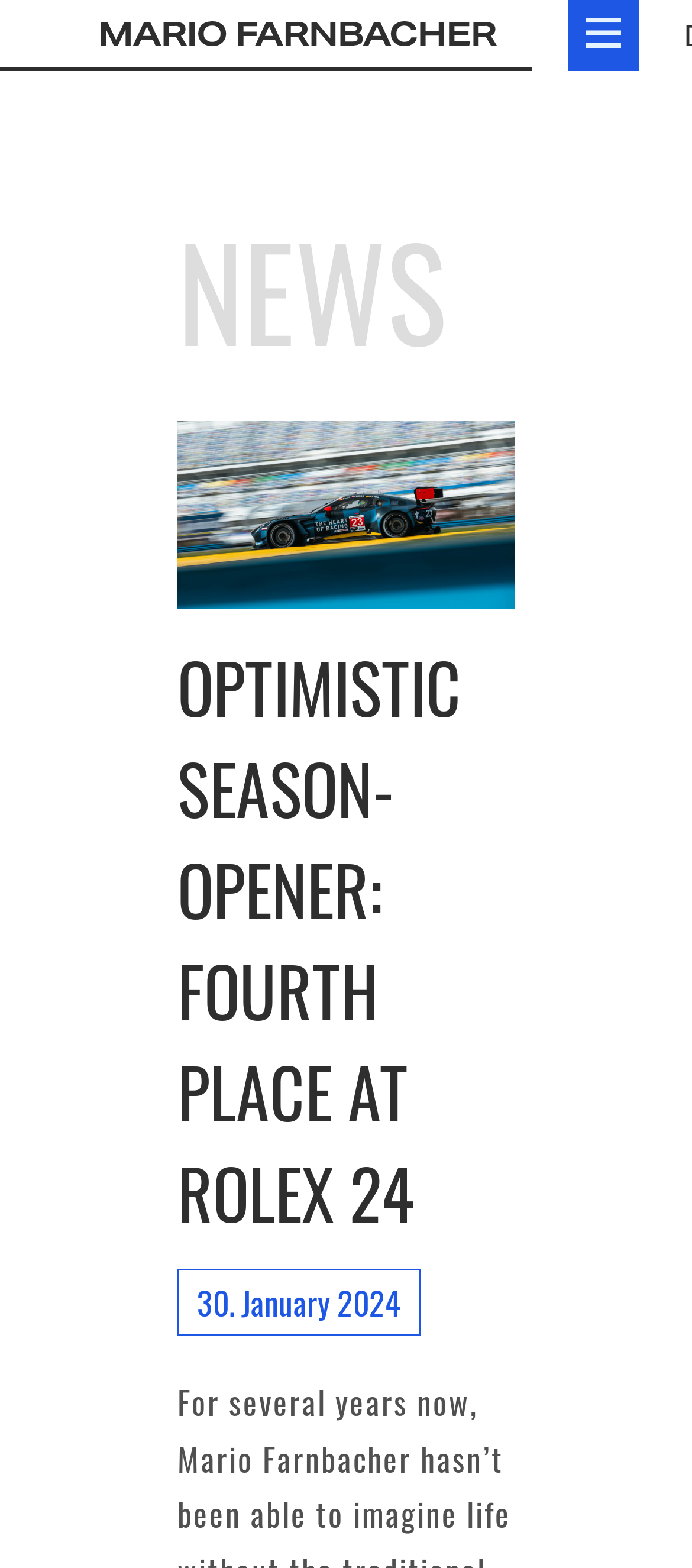Locate the UI element described by 30. January 202430. January 2024 and provide its bounding box coordinates. Use the format (top-left x, top-left y, bottom-right x, bottom-right y) with all values as floating point numbers between 0 and 1.

[0.285, 0.816, 0.579, 0.846]